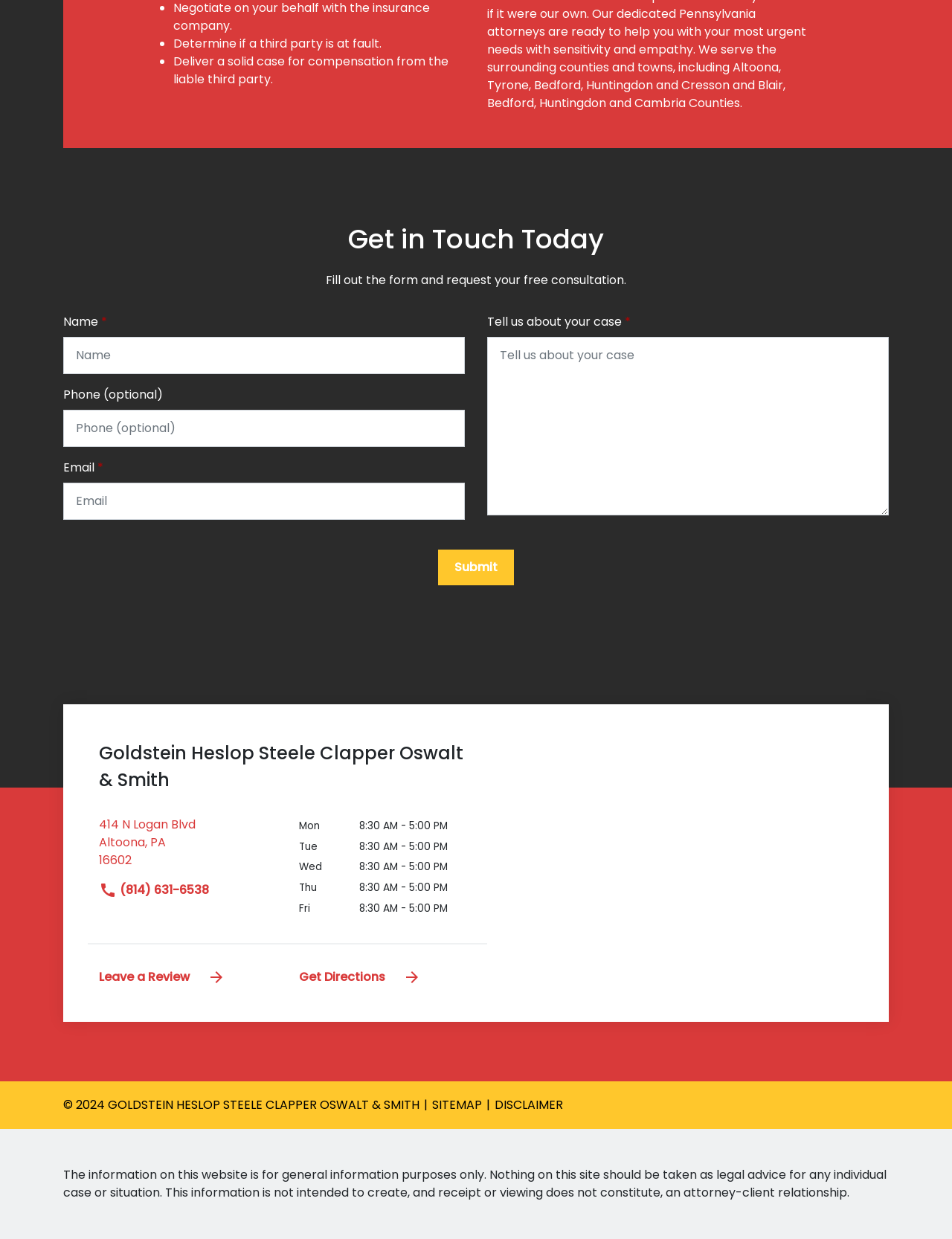Identify the bounding box coordinates of the area that should be clicked in order to complete the given instruction: "Get directions to the law office". The bounding box coordinates should be four float numbers between 0 and 1, i.e., [left, top, right, bottom].

[0.104, 0.658, 0.29, 0.711]